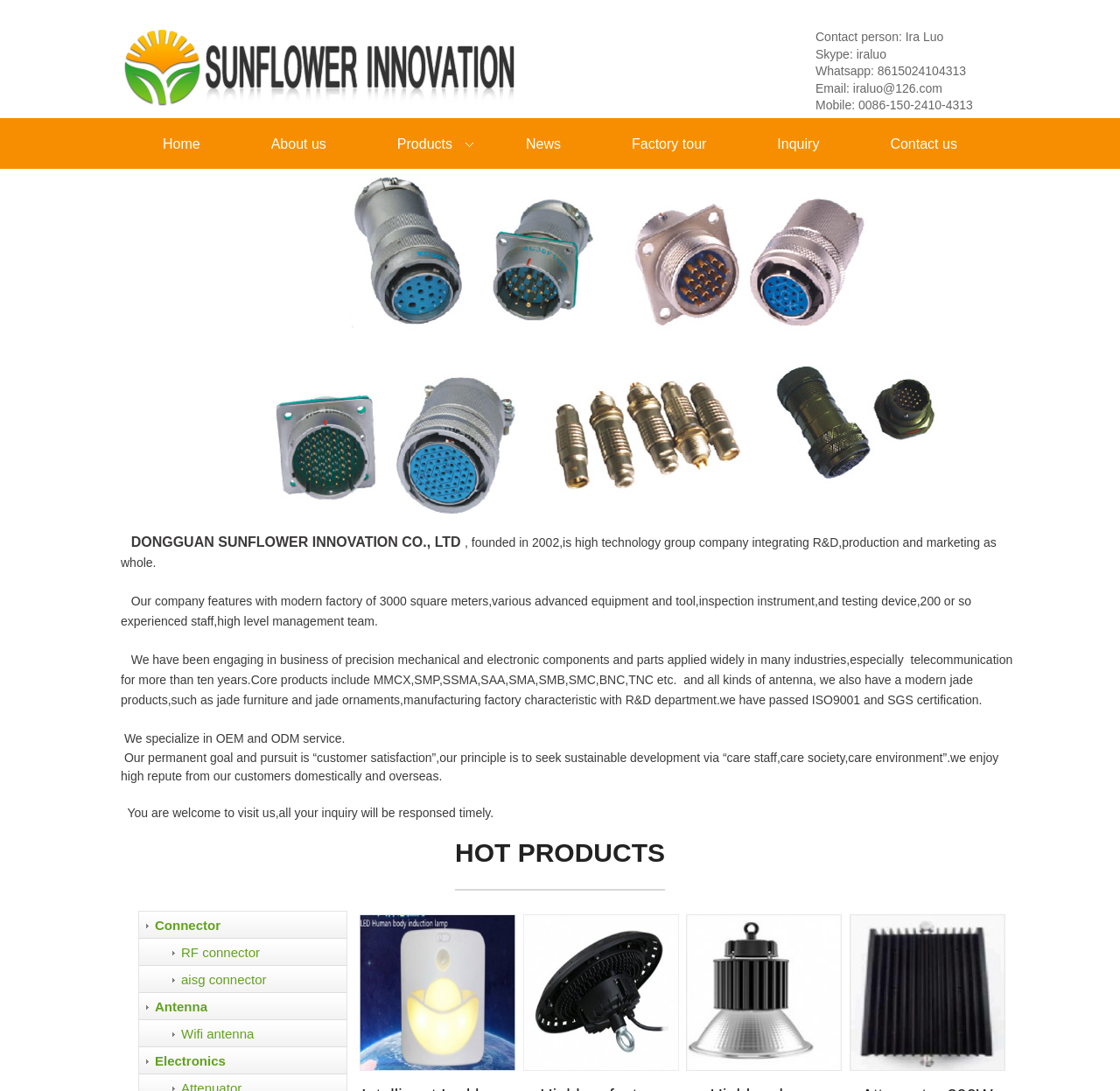Specify the bounding box coordinates for the region that must be clicked to perform the given instruction: "Contact Ira Luo via Skype".

[0.728, 0.043, 0.791, 0.056]